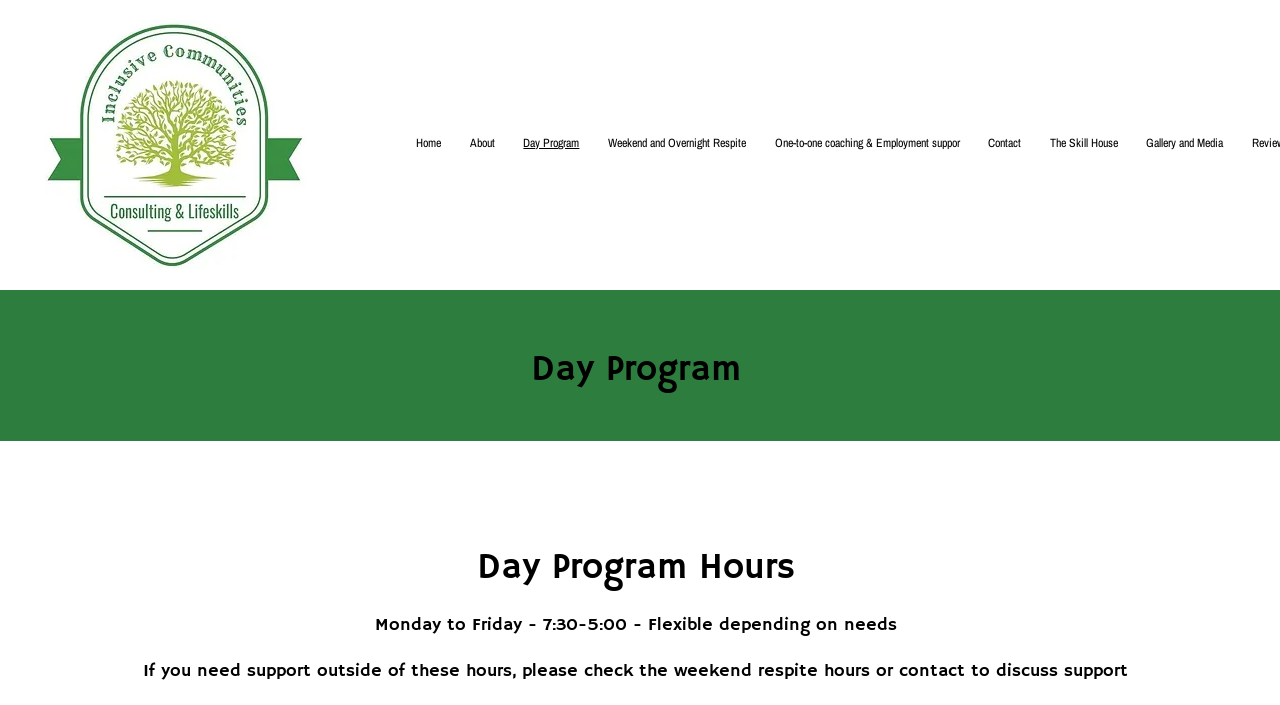What is the width of the 'Day Program' heading?
Offer a detailed and exhaustive answer to the question.

I looked at the bounding box coordinates of the 'Day Program' heading, which are [0.088, 0.488, 0.905, 0.567]. The width is calculated by subtracting the left coordinate from the right coordinate, which is 0.905 - 0.088 = 0.817.